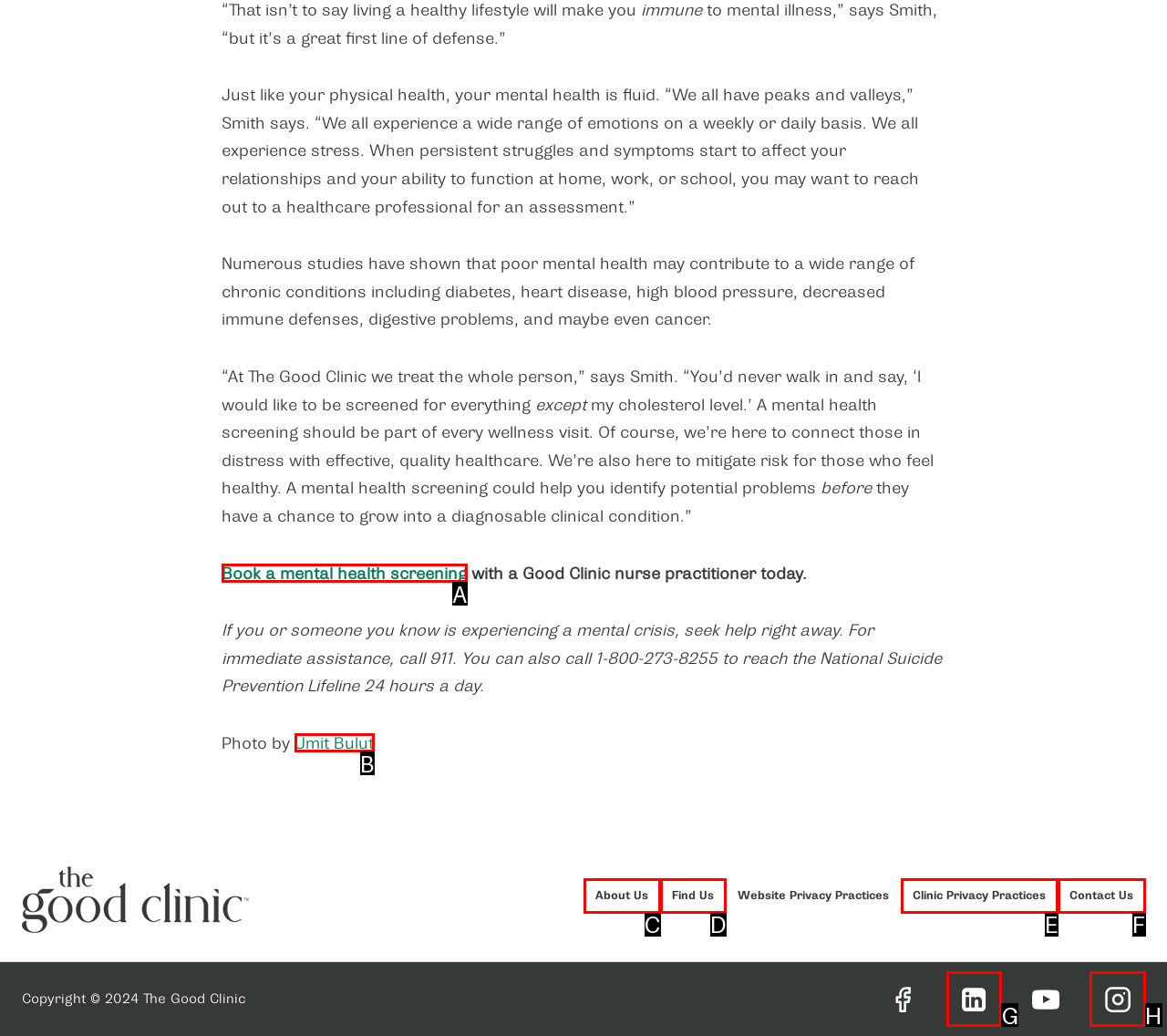Identify the letter of the UI element that corresponds to: Contact Us
Respond with the letter of the option directly.

F